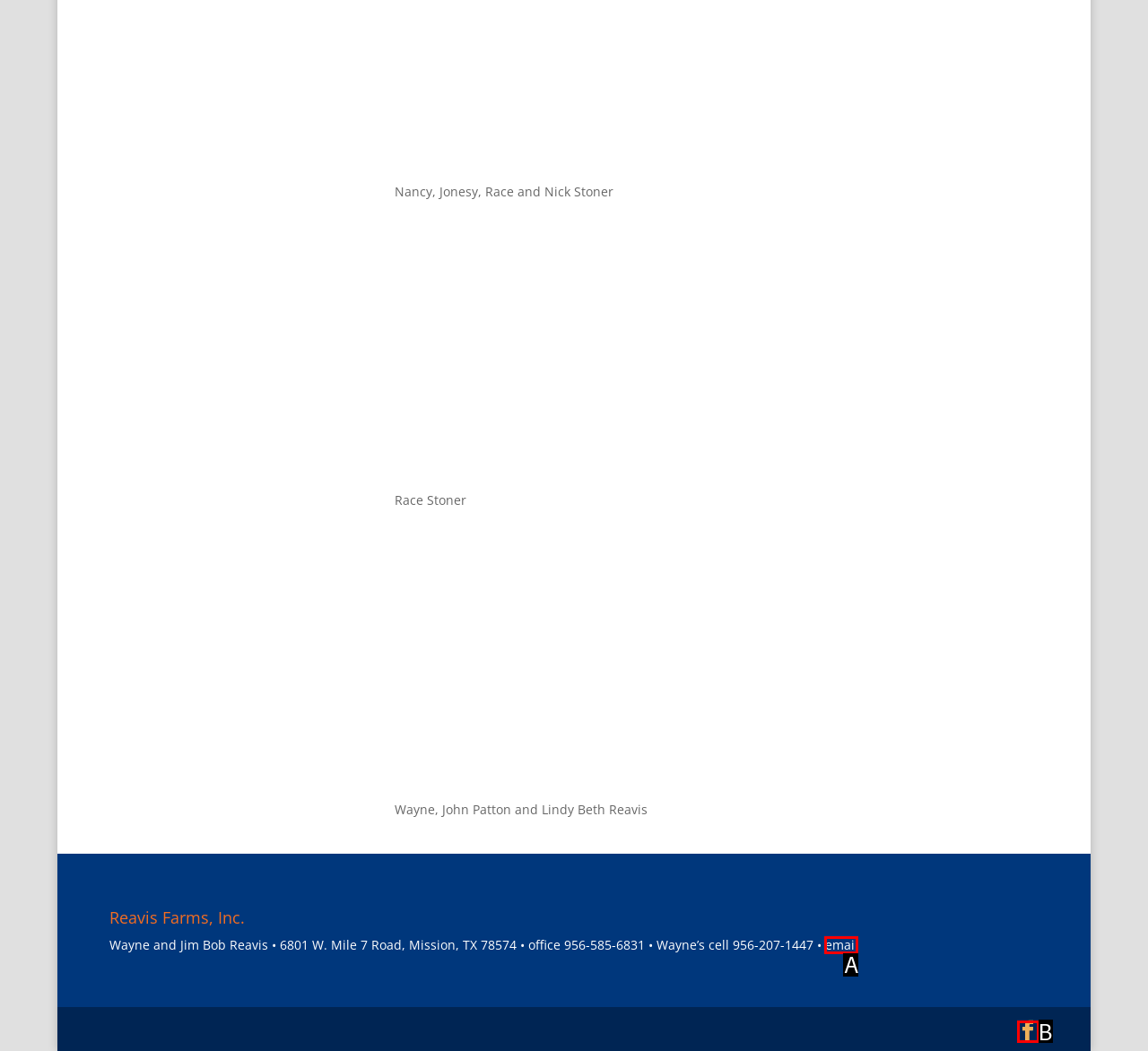Given the description: email, identify the matching option. Answer with the corresponding letter.

A